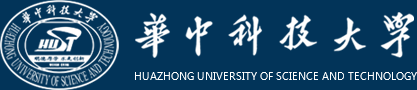Provide a short answer to the following question with just one word or phrase: What is written in a bold, modern font below the circular emblem?

The full English name of the university